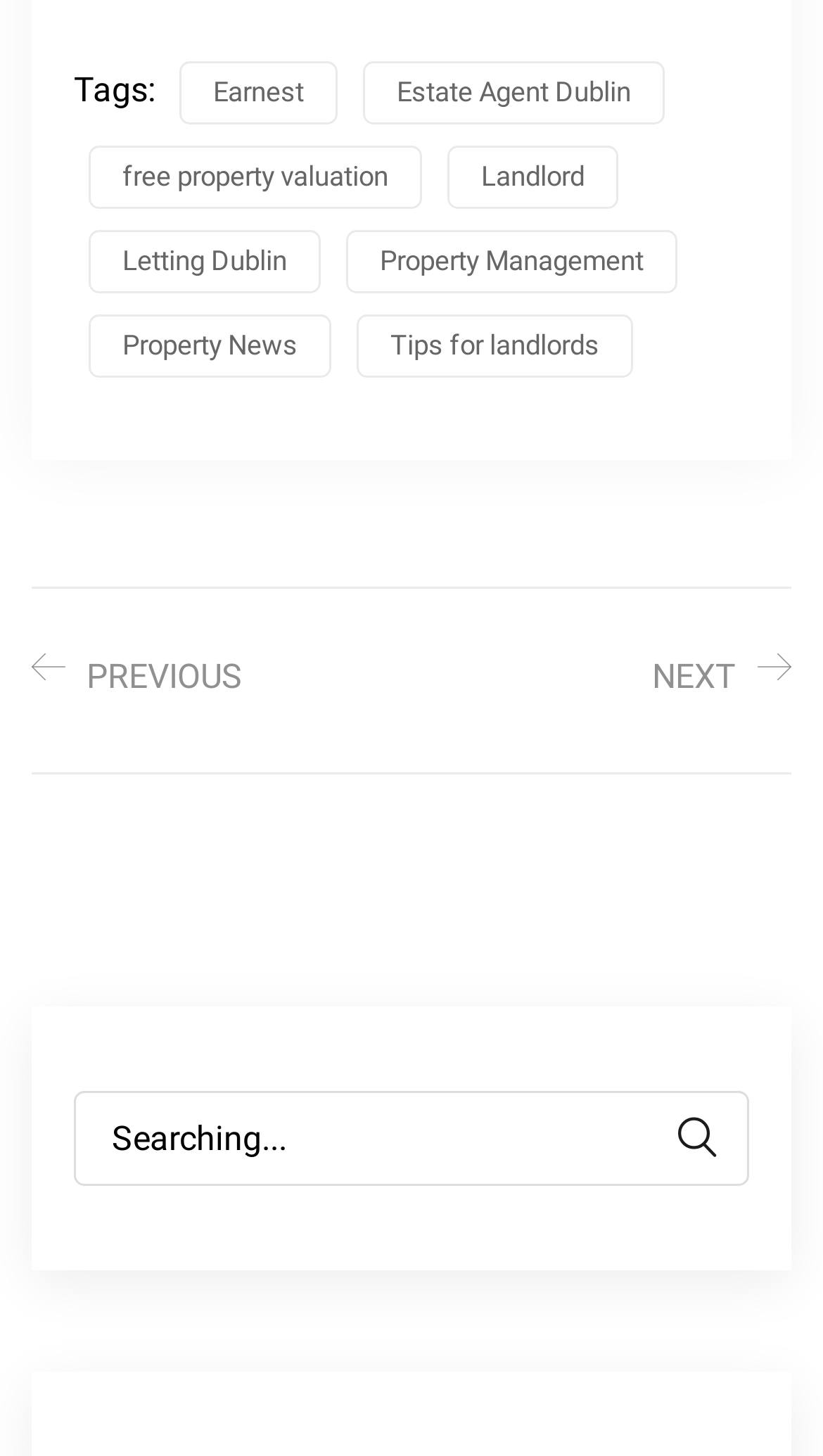Please examine the image and provide a detailed answer to the question: What are the navigation buttons at the bottom of the webpage?

The navigation buttons at the bottom of the webpage are 'Previous' and 'Next' buttons, which are link elements located at the bottom of the webpage with bounding boxes of [0.038, 0.448, 0.5, 0.487] and [0.5, 0.448, 0.962, 0.487] respectively. These buttons are used to navigate through a list of items or pages.